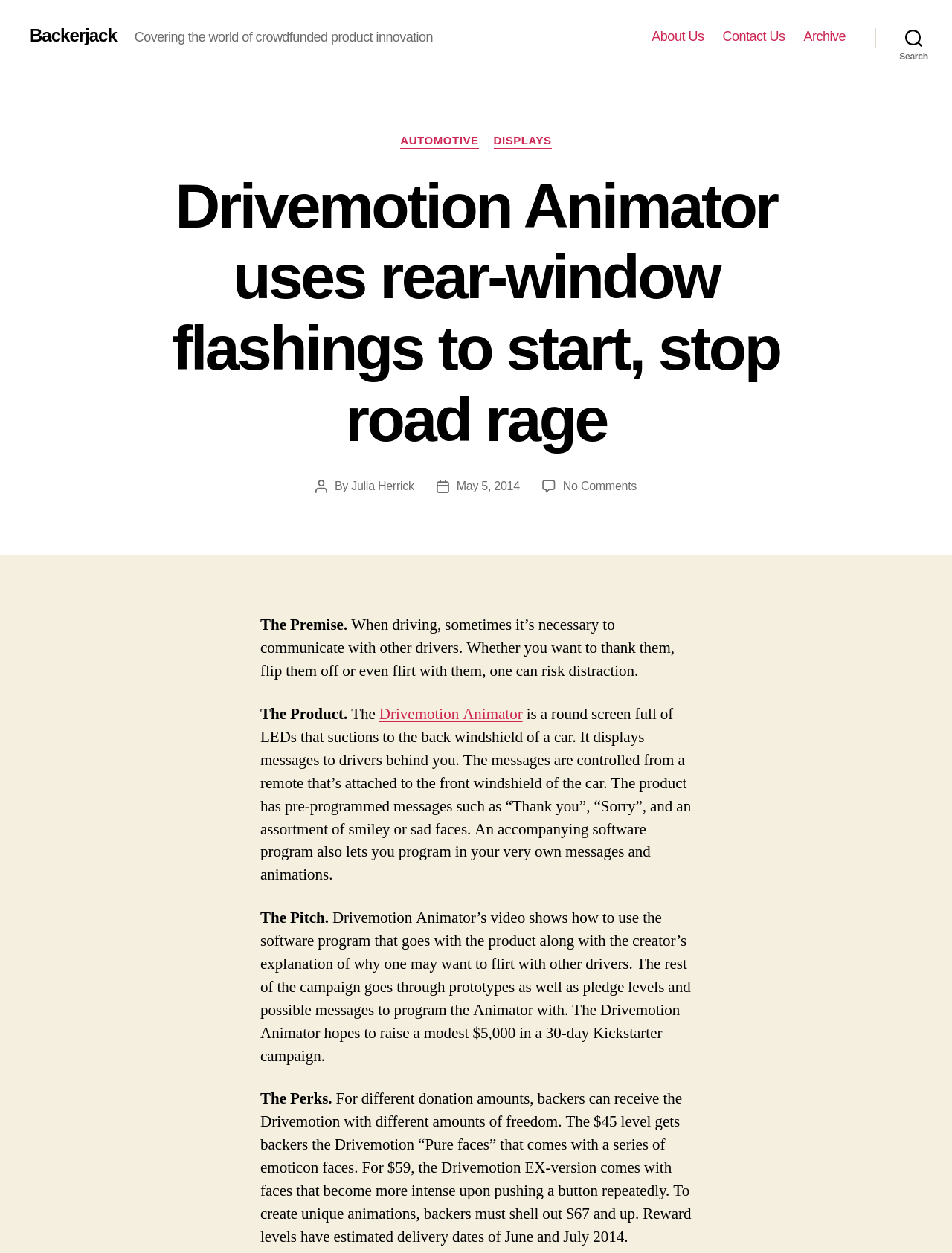Identify the bounding box coordinates of the clickable section necessary to follow the following instruction: "Click the 'Julia Herrick' link". The coordinates should be presented as four float numbers from 0 to 1, i.e., [left, top, right, bottom].

[0.369, 0.383, 0.435, 0.393]